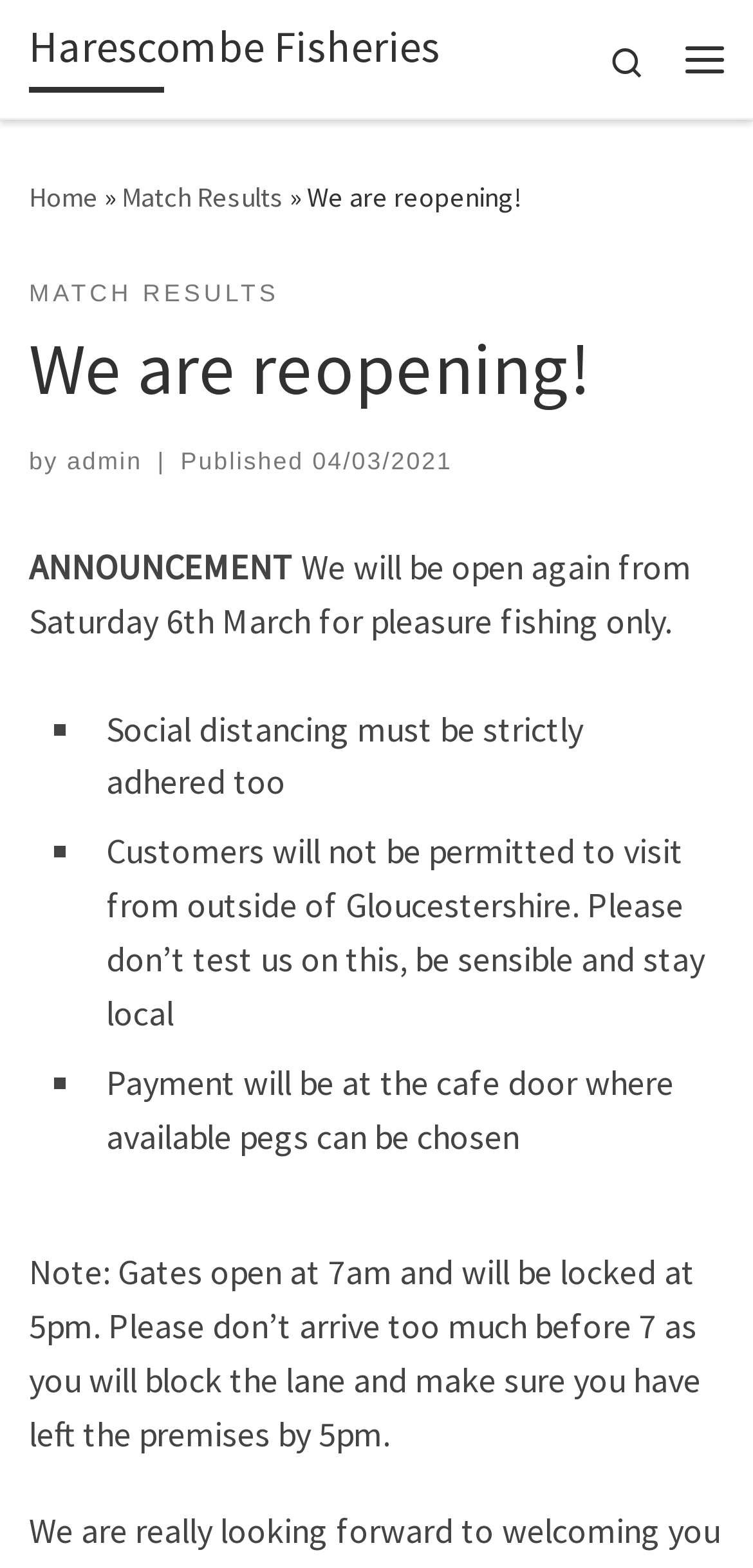Provide a short answer using a single word or phrase for the following question: 
How can customers pay?

At the cafe door